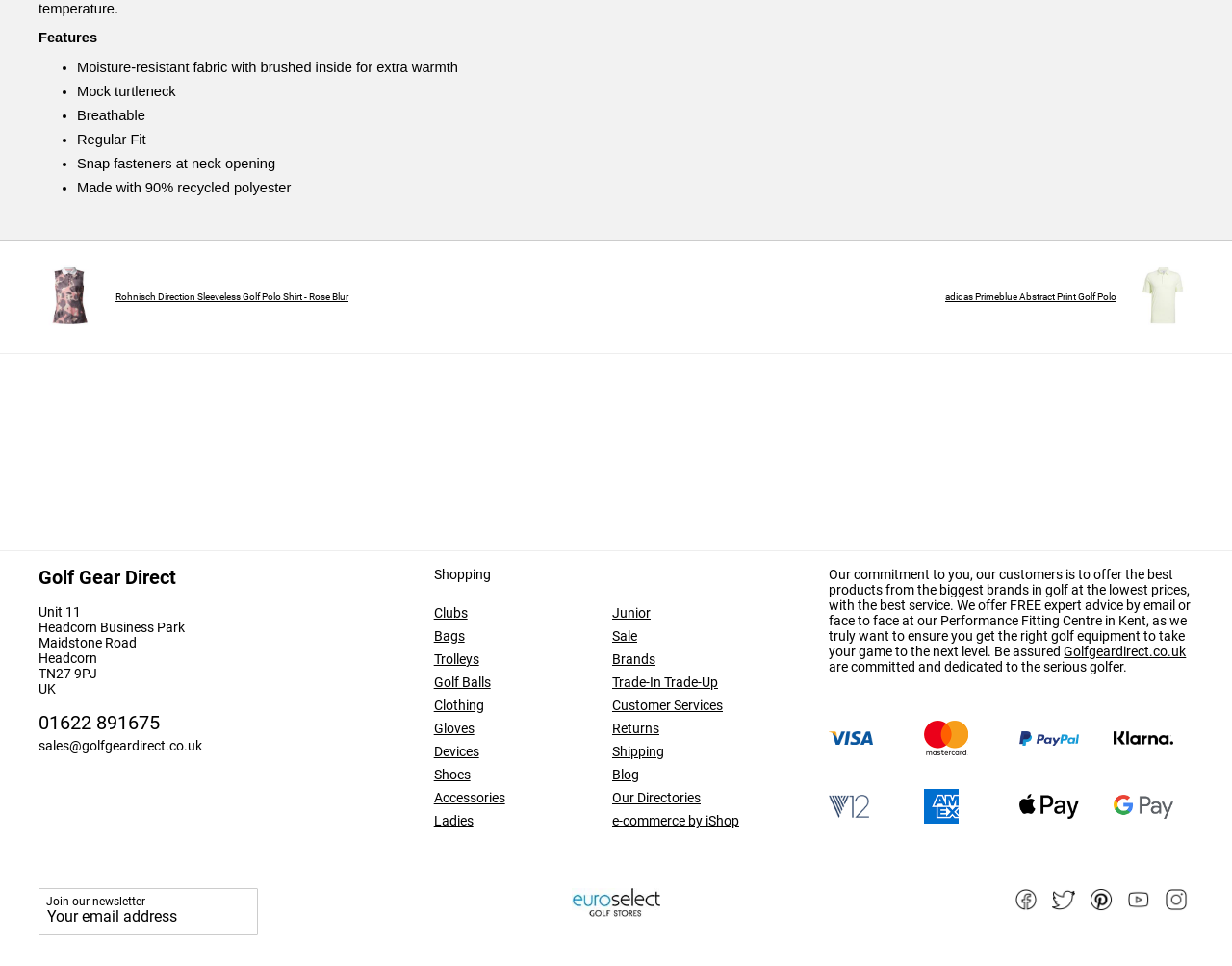Pinpoint the bounding box coordinates of the clickable element needed to complete the instruction: "Click on the 'Previous product' link". The coordinates should be provided as four float numbers between 0 and 1: [left, top, right, bottom].

[0.031, 0.266, 0.488, 0.349]